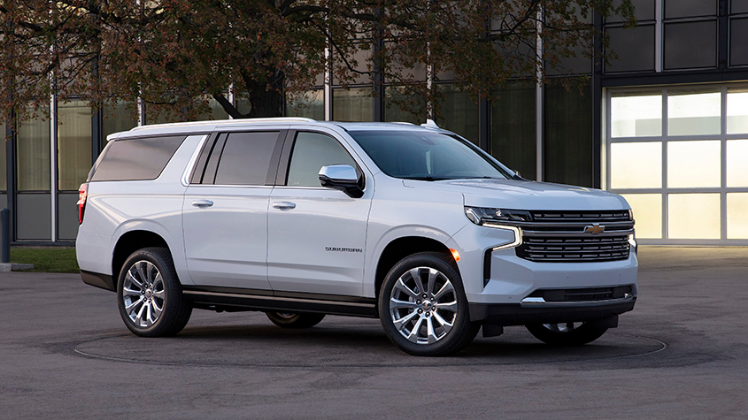Please answer the following question using a single word or phrase: What is the purpose of the Chevrolet Suburban?

For families and adventurous drivers